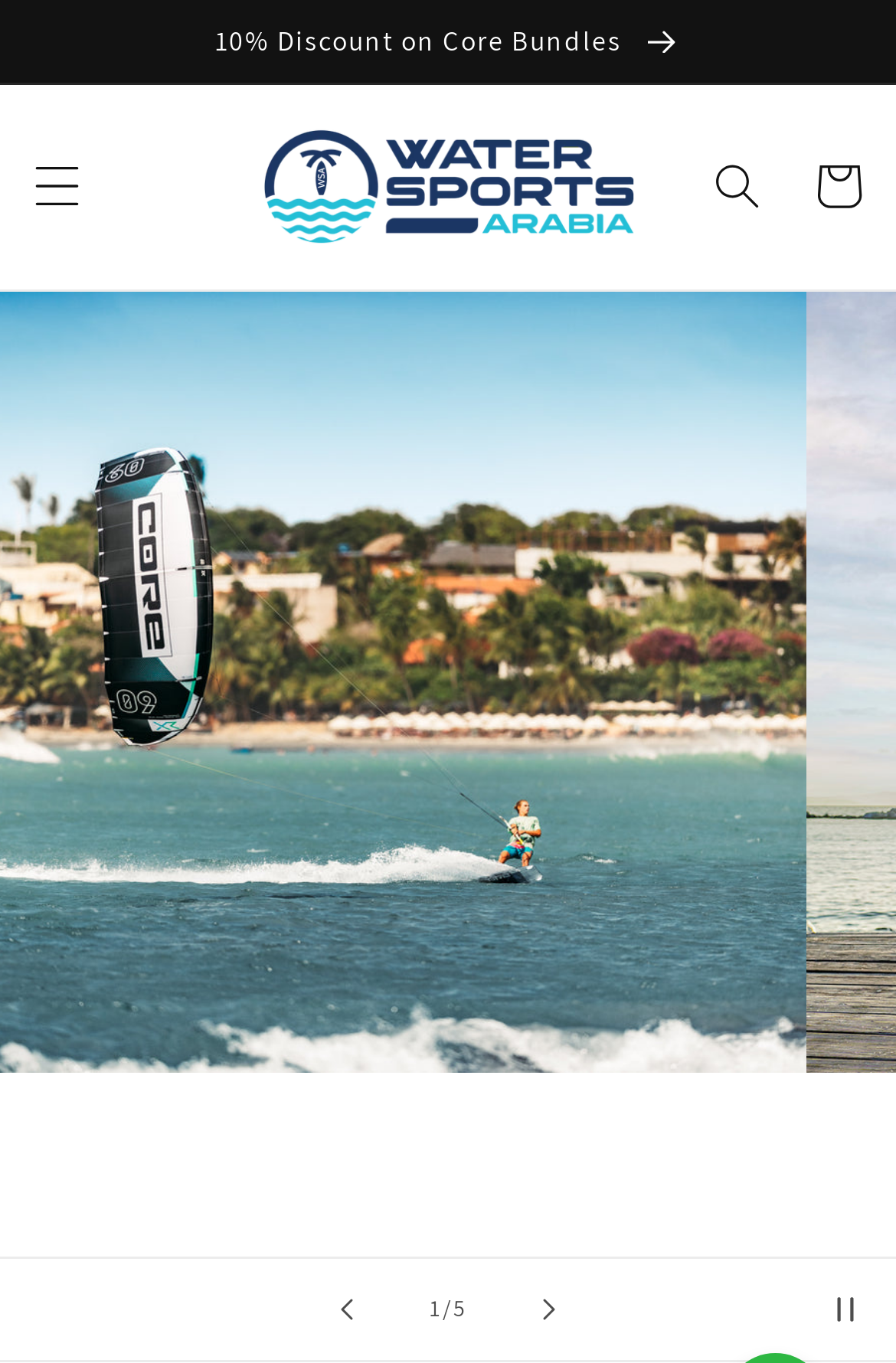Provide a thorough description of this webpage.

The webpage is about Water Sports Arabia, a professional and durable watersport equipment provider. At the top of the page, there is an announcement region that spans the entire width, taking up about 6% of the page's height. Within this region, there is a link offering a 10% discount on Core Bundles.

To the right of the announcement region, there is a menu button that, when expanded, controls a menu drawer. Below the announcement region, the Water Sports Arabia logo is displayed as an image, accompanied by a link with the same name. The logo is positioned roughly at the top-left quarter of the page.

On the top-right corner, there are two buttons: a search button with a dialog popup and a cart link. The search button is positioned slightly to the left of the cart link.

The main content of the page is a slideshow that takes up most of the page's height and width. The slideshow has previous and next slide buttons, as well as a pause slideshow button, all positioned at the bottom of the slideshow. The previous slide button is located at the left, the next slide button is at the center, and the pause slideshow button is at the right.